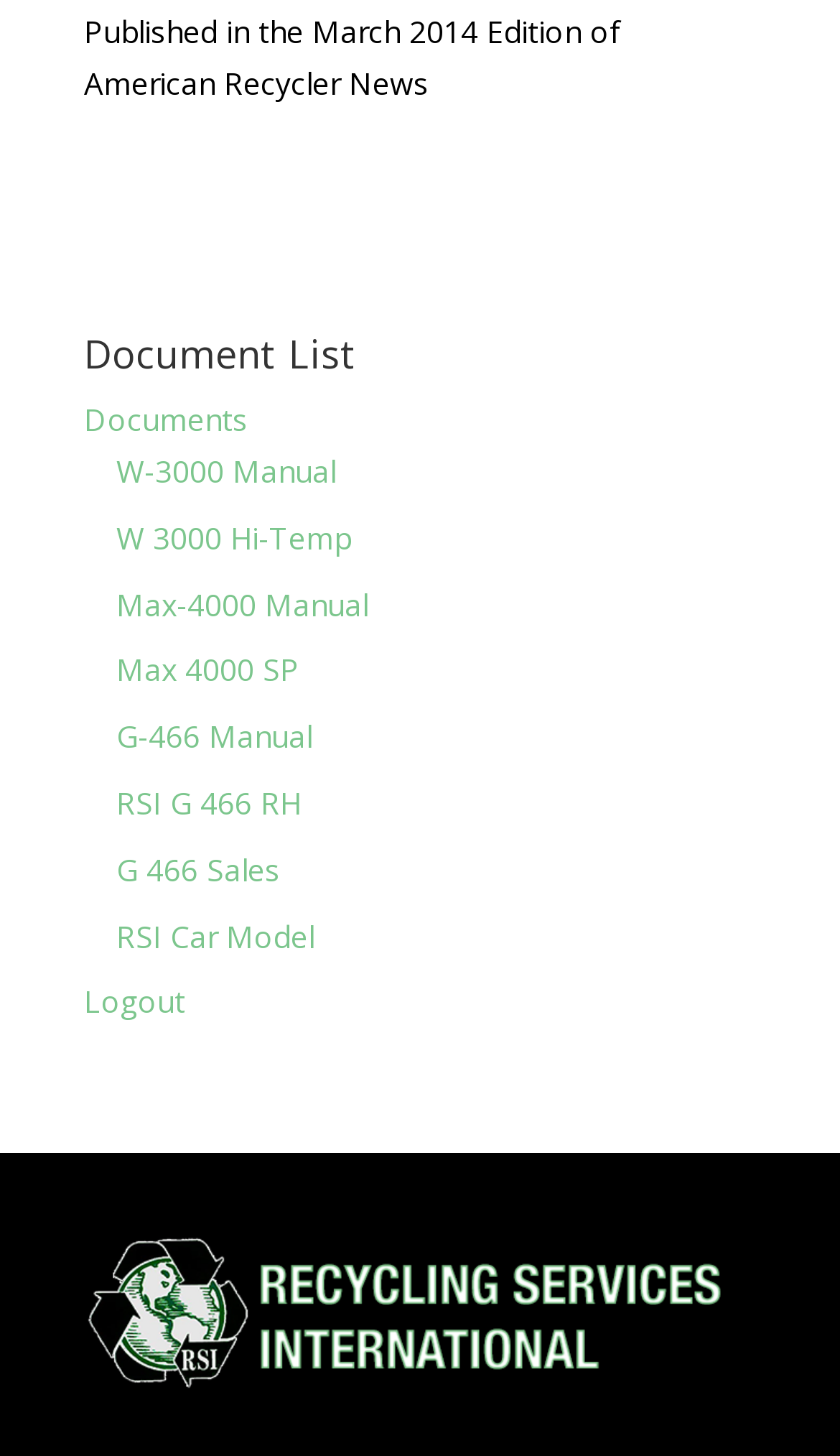By analyzing the image, answer the following question with a detailed response: What is the purpose of the link at the bottom right?

The purpose of the link at the bottom right is to logout, which is indicated by the link element with the text 'Logout'.